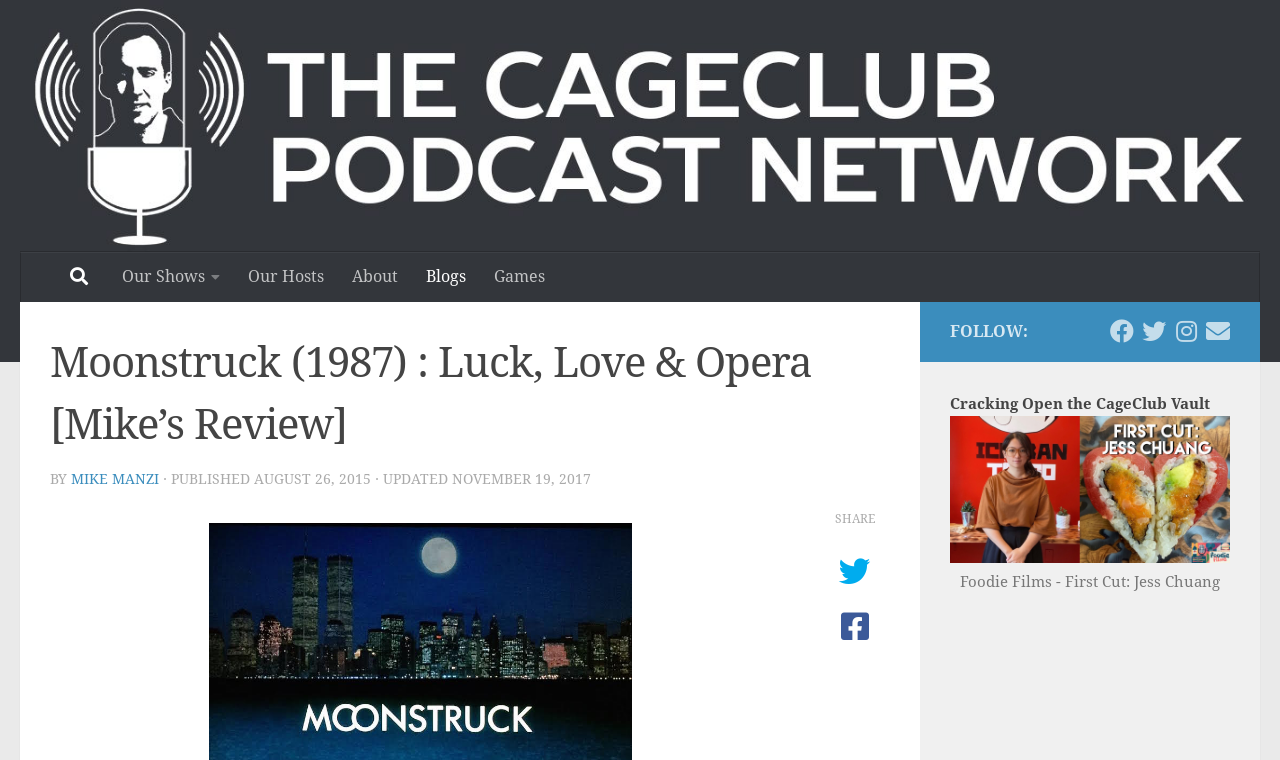Provide a comprehensive description of the webpage.

The webpage is a podcast network website, specifically the CageClub Podcast Network. At the top, there is a navigation menu with links to "Our Shows", "Our Hosts", "About", "Blogs", and "Games". Below the navigation menu, there is a large heading that reads "Moonstruck (1987) : Luck, Love & Opera [Mike's Review]". 

Under the heading, there is a section with the author's name, "MIKE MANZI", and the publication and update dates, "AUGUST 26, 2015" and "NOVEMBER 19, 2017", respectively. 

To the right of the publication section, there are social media sharing links, including Facebook, Twitter, and Instagram. Below the sharing links, there is a "FOLLOW" section with links to the podcast network's social media profiles.

Further down the page, there is a heading that reads "Cracking Open the CageClub Vault". Below this heading, there are two links to podcast episodes, "check this episode out!" and "Foodie Films - First Cut: Jess Chuang". The first link has an accompanying image.